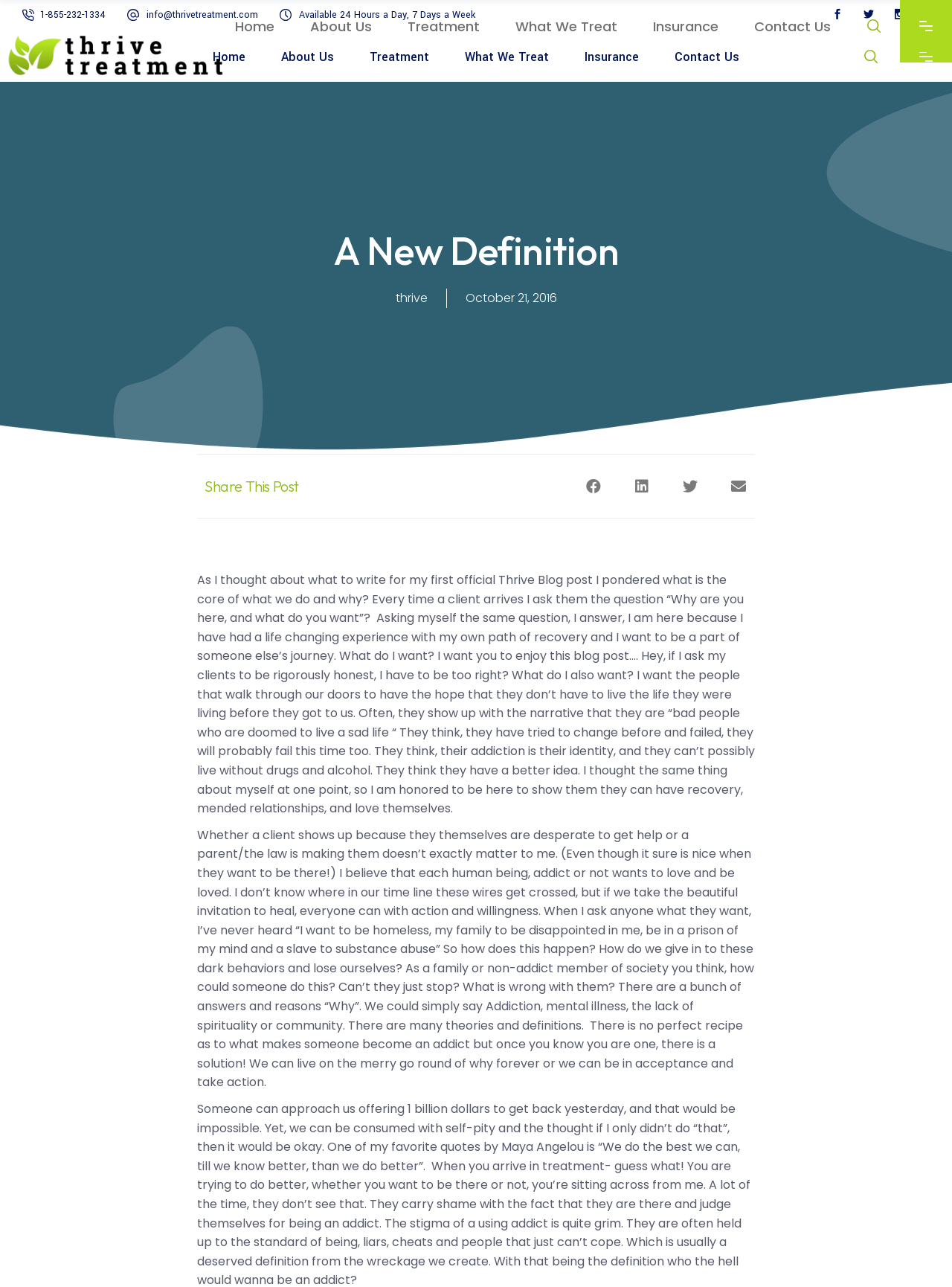How many social media sharing buttons are there?
From the image, respond using a single word or phrase.

4